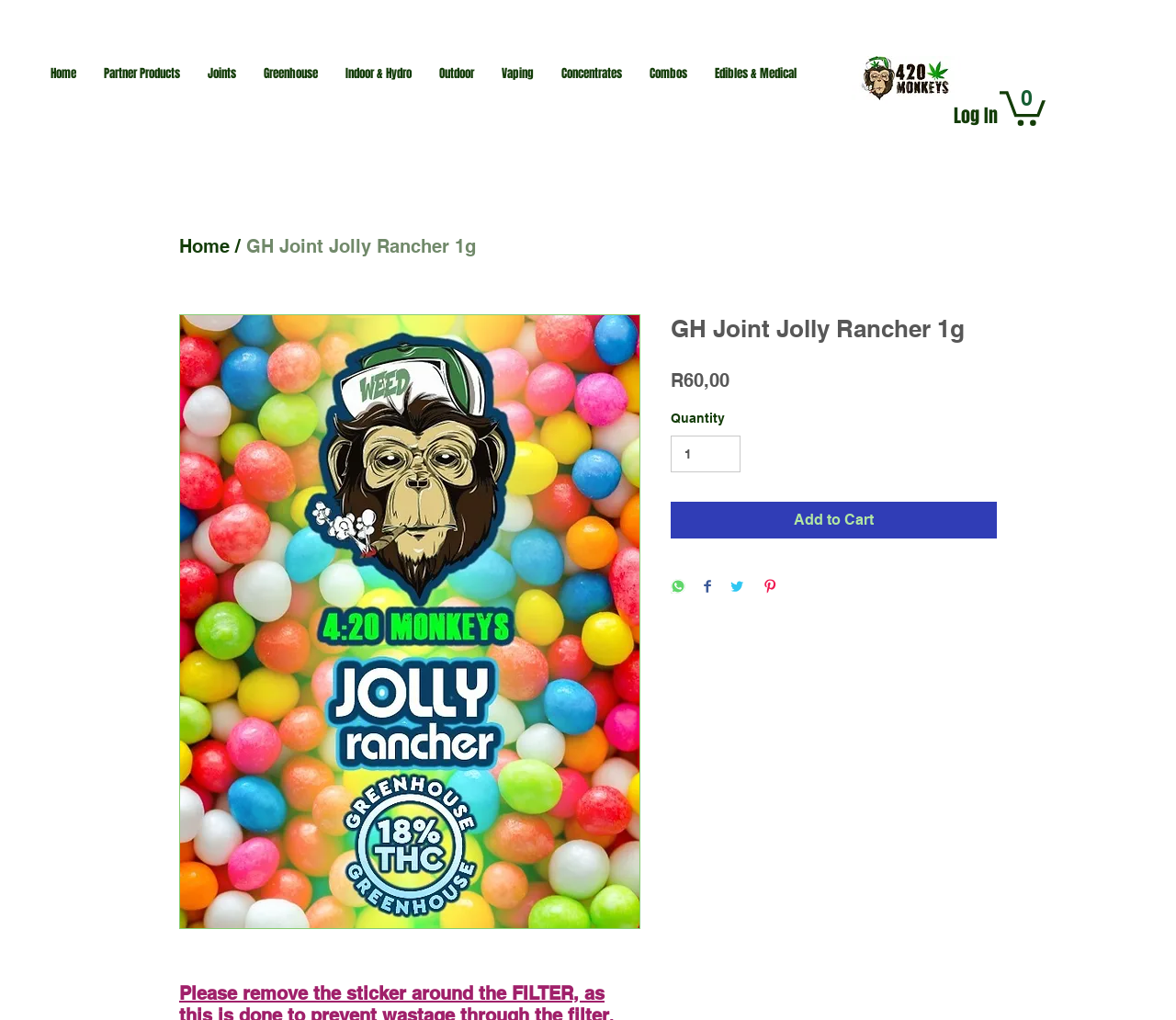Identify the bounding box for the UI element described as: "Privacy policy". The coordinates should be four float numbers between 0 and 1, i.e., [left, top, right, bottom].

None